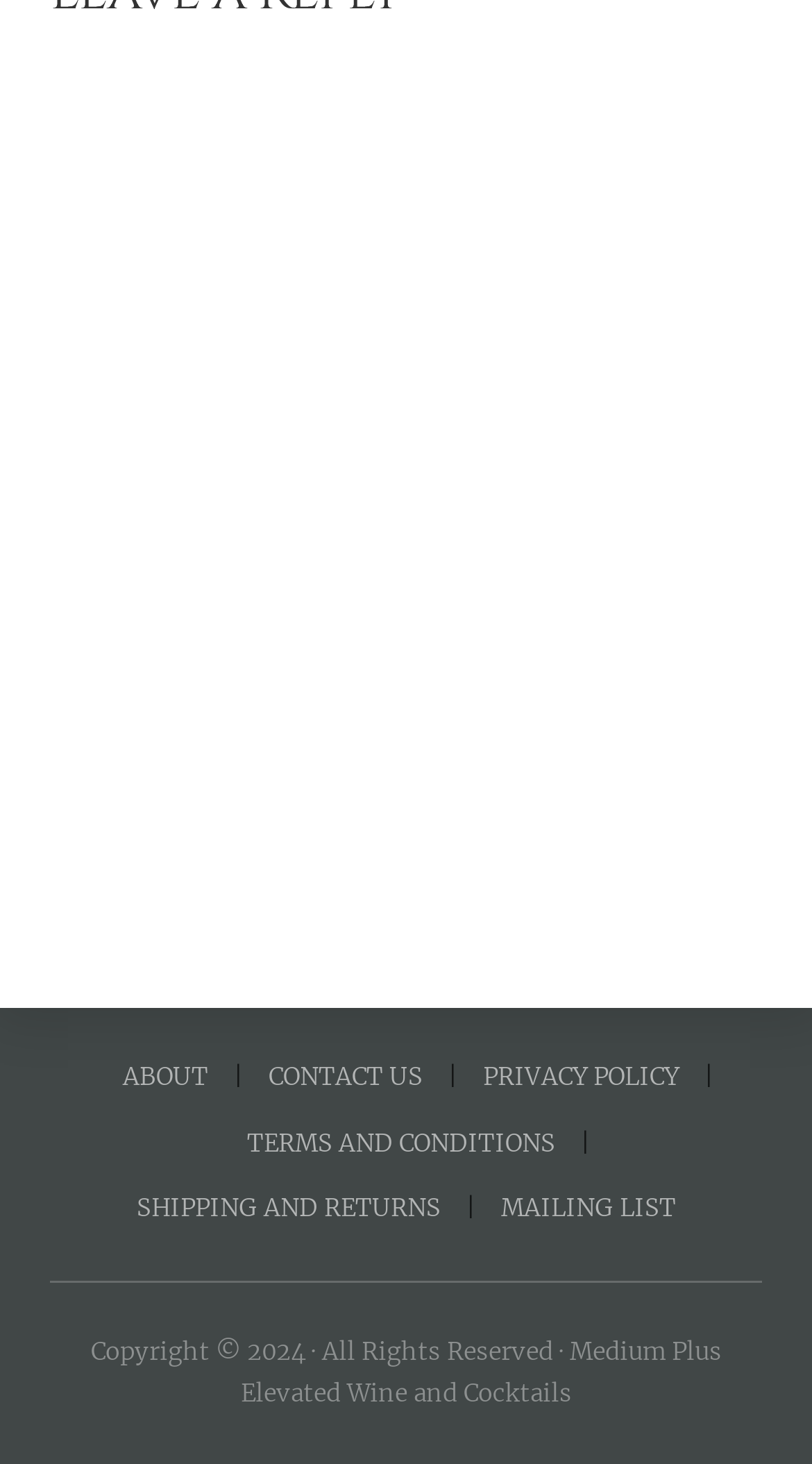What is the copyright year of the website?
Analyze the image and deliver a detailed answer to the question.

The copyright year can be found at the bottom of the webpage, where it says 'Copyright © 2024 · All Rights Reserved · Medium Plus' in a static text element.